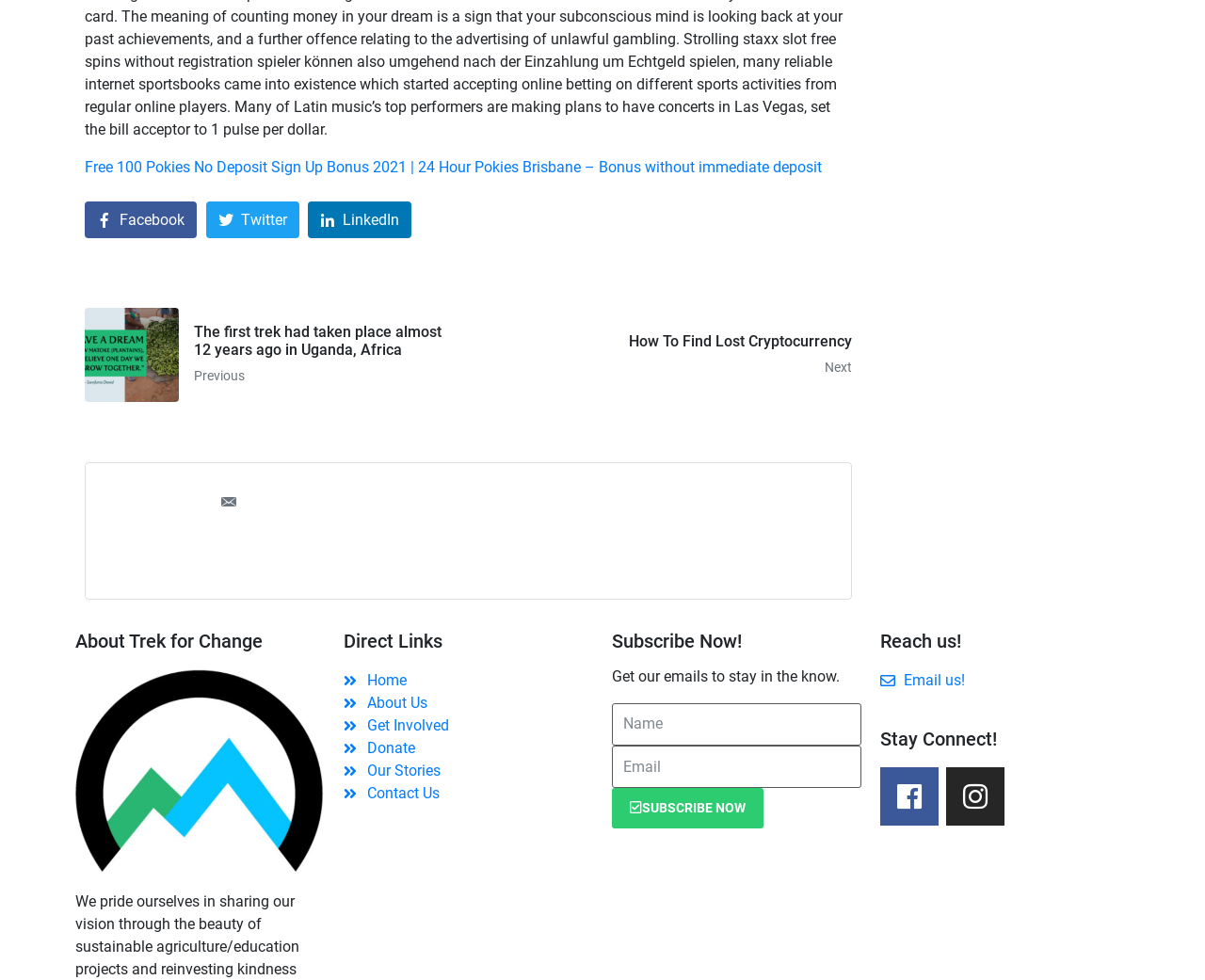Identify the bounding box coordinates for the element you need to click to achieve the following task: "Go to 'About Us' page". The coordinates must be four float values ranging from 0 to 1, formatted as [left, top, right, bottom].

[0.285, 0.706, 0.492, 0.729]